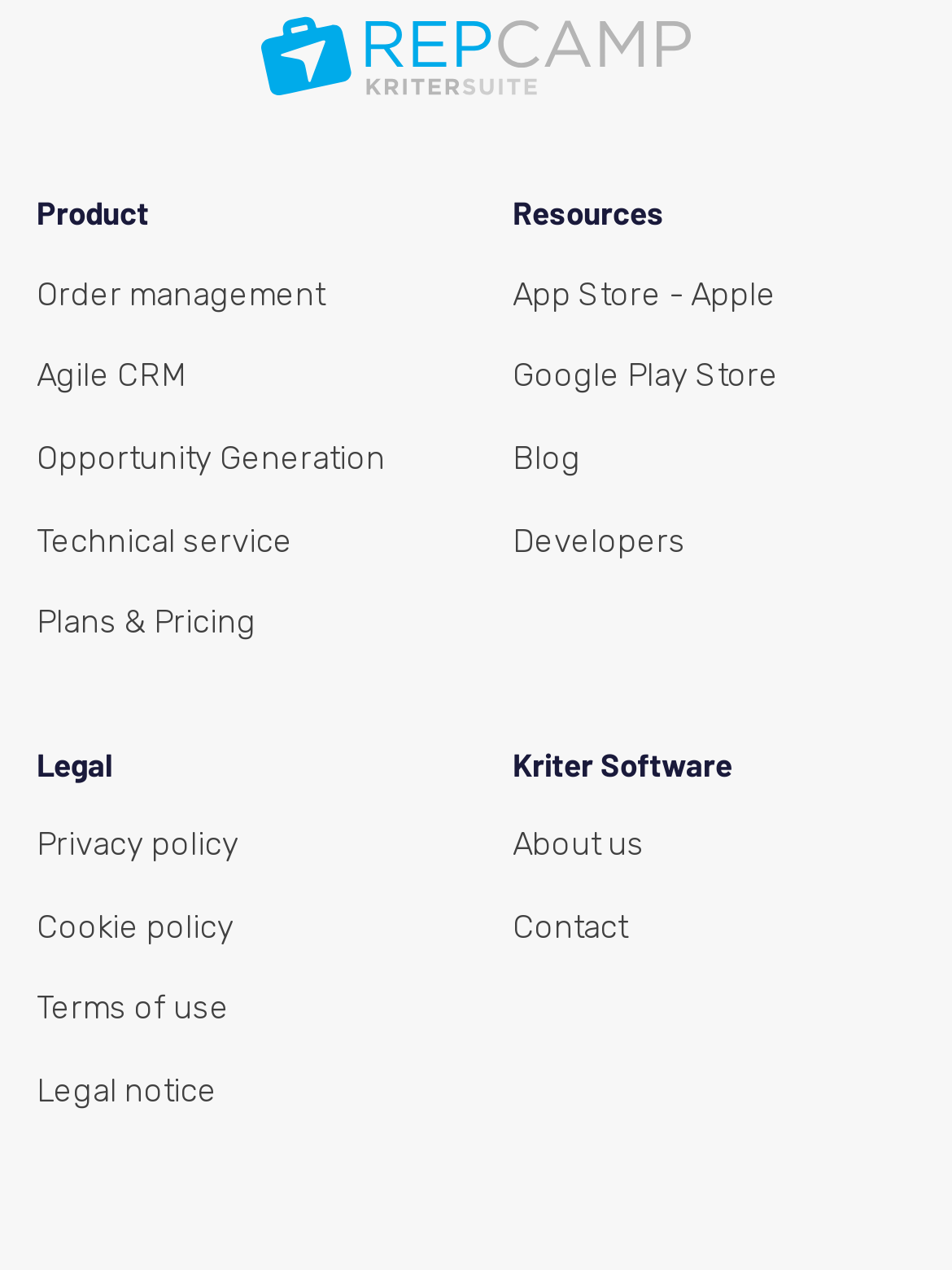Provide a brief response in the form of a single word or phrase:
What is the first link under the 'Product' heading?

Order management